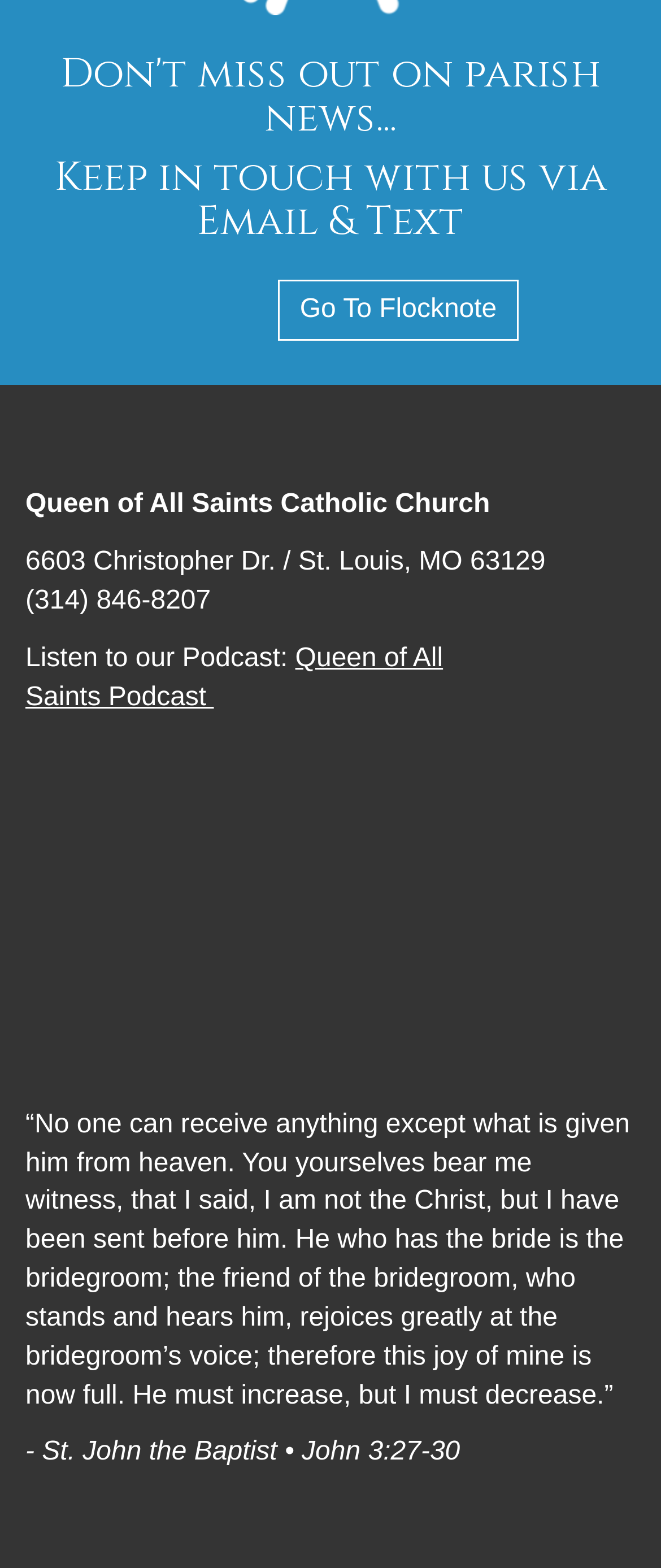Can you determine the bounding box coordinates of the area that needs to be clicked to fulfill the following instruction: "Follow us on Facebook"?

[0.053, 0.212, 0.233, 0.246]